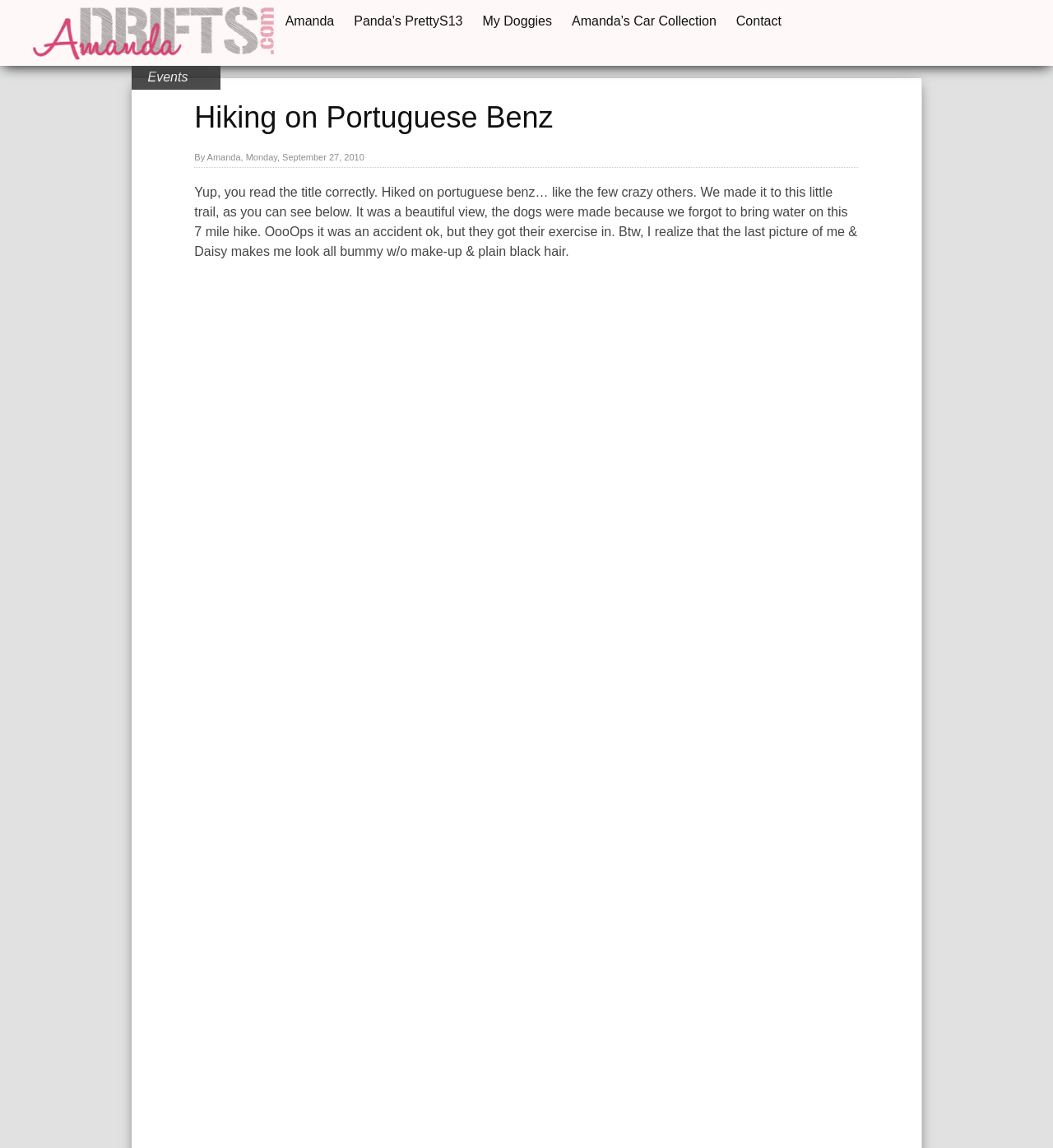What did Amanda and others forget to bring on the hike?
Make sure to answer the question with a detailed and comprehensive explanation.

Amanda and others forgot to bring water on the hike, as mentioned in the text 'the dogs were mad because we forgot to bring water on this 7 mile hike' which suggests that they forgot to bring water for the dogs.